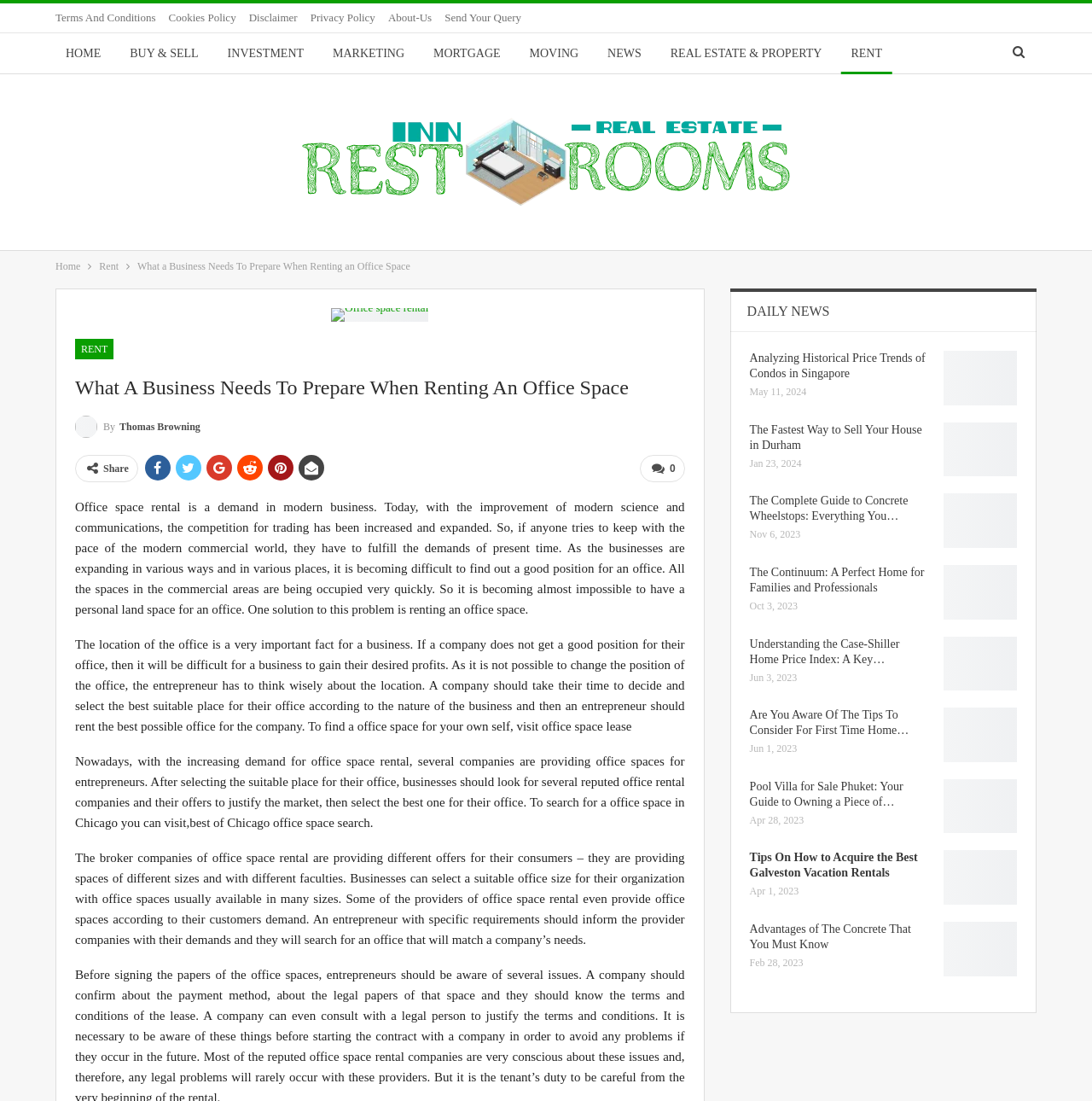What should a company do to select the best office space?
Please give a detailed and elaborate explanation in response to the question.

According to the webpage, a company should take their time to decide and select the best suitable place for their office according to the nature of the business, and then rent the best possible office for the company.